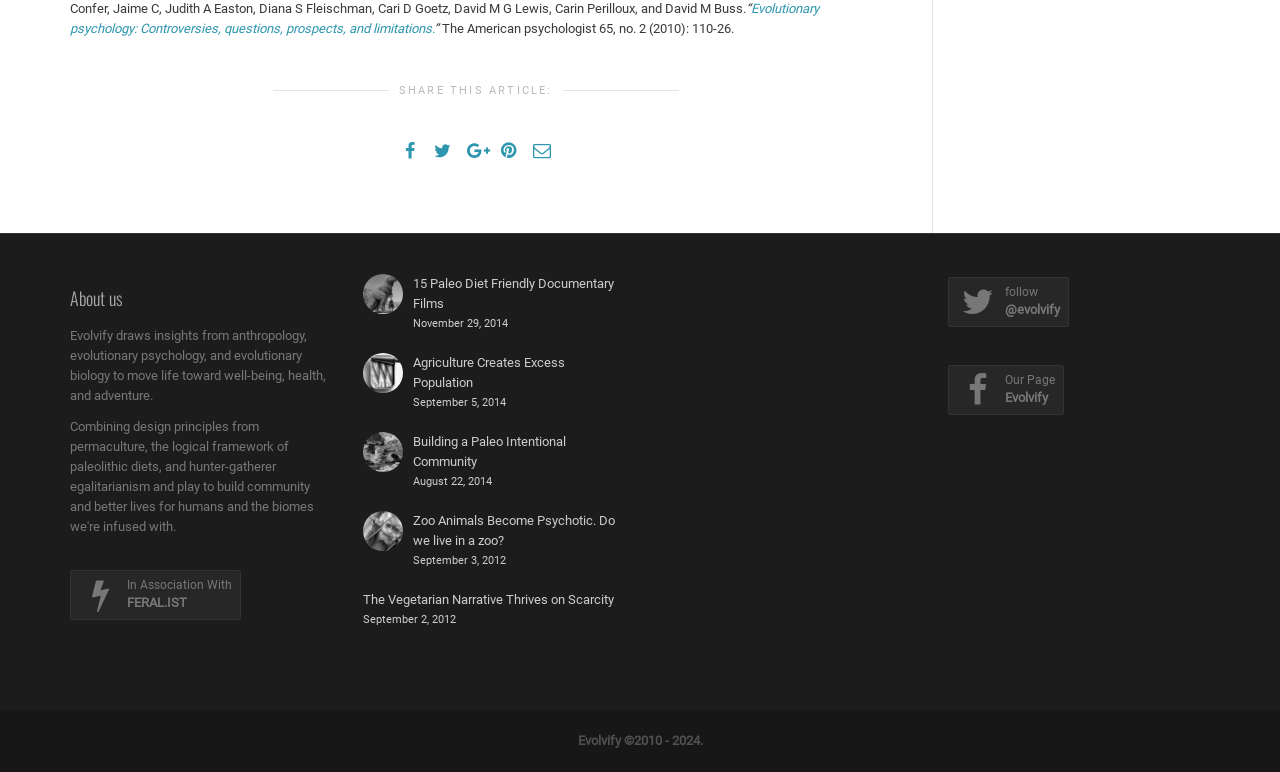What is the purpose of Evolvify?
Please answer the question as detailed as possible based on the image.

The purpose of Evolvify is mentioned in the static text element with ID 402, which is located in the 'About us' section of the webpage.